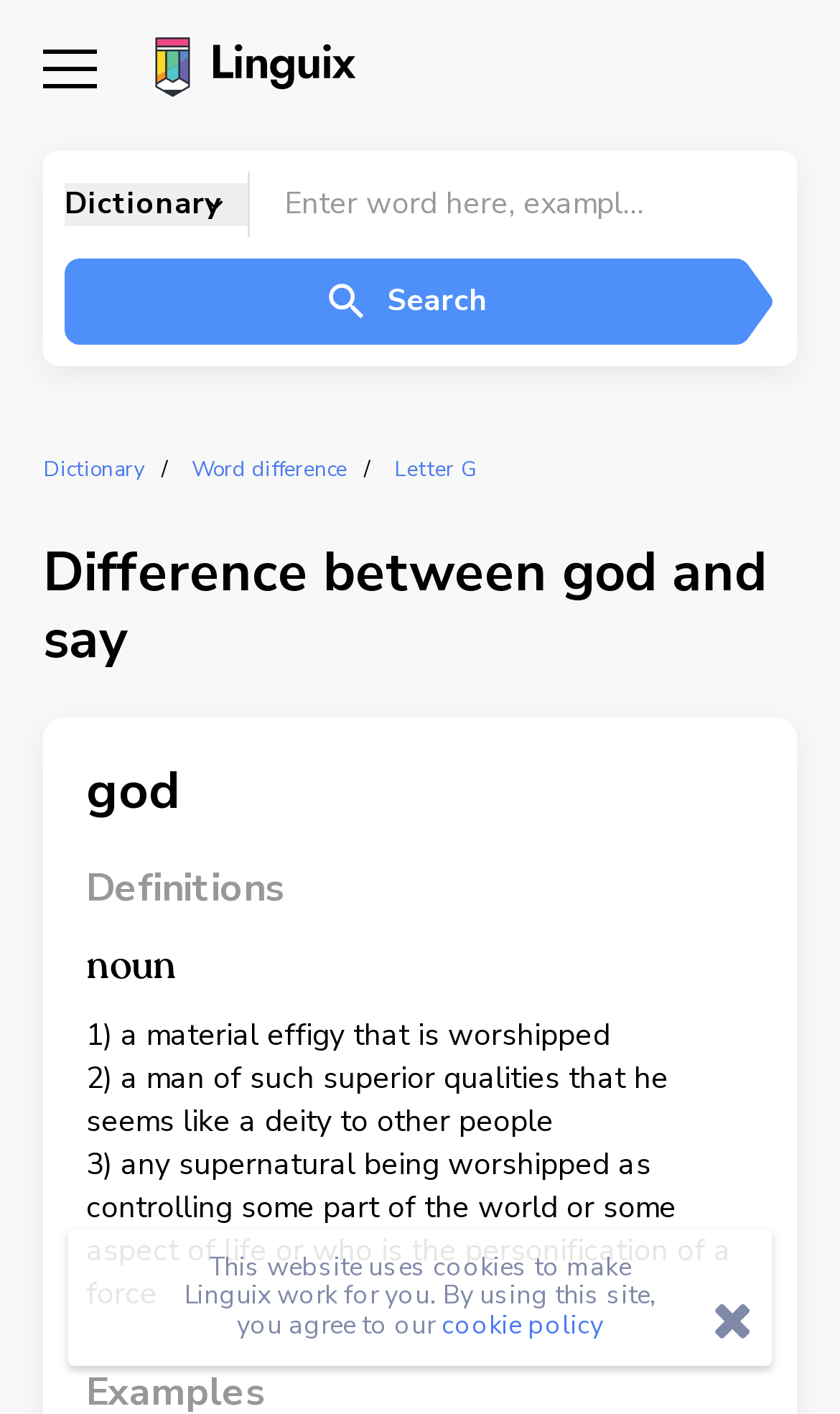Bounding box coordinates should be provided in the format (top-left x, top-left y, bottom-right x, bottom-right y) with all values between 0 and 1. Identify the bounding box for this UI element: parent_node: Dictionary aria-label="Main page"

[0.167, 0.024, 0.426, 0.075]